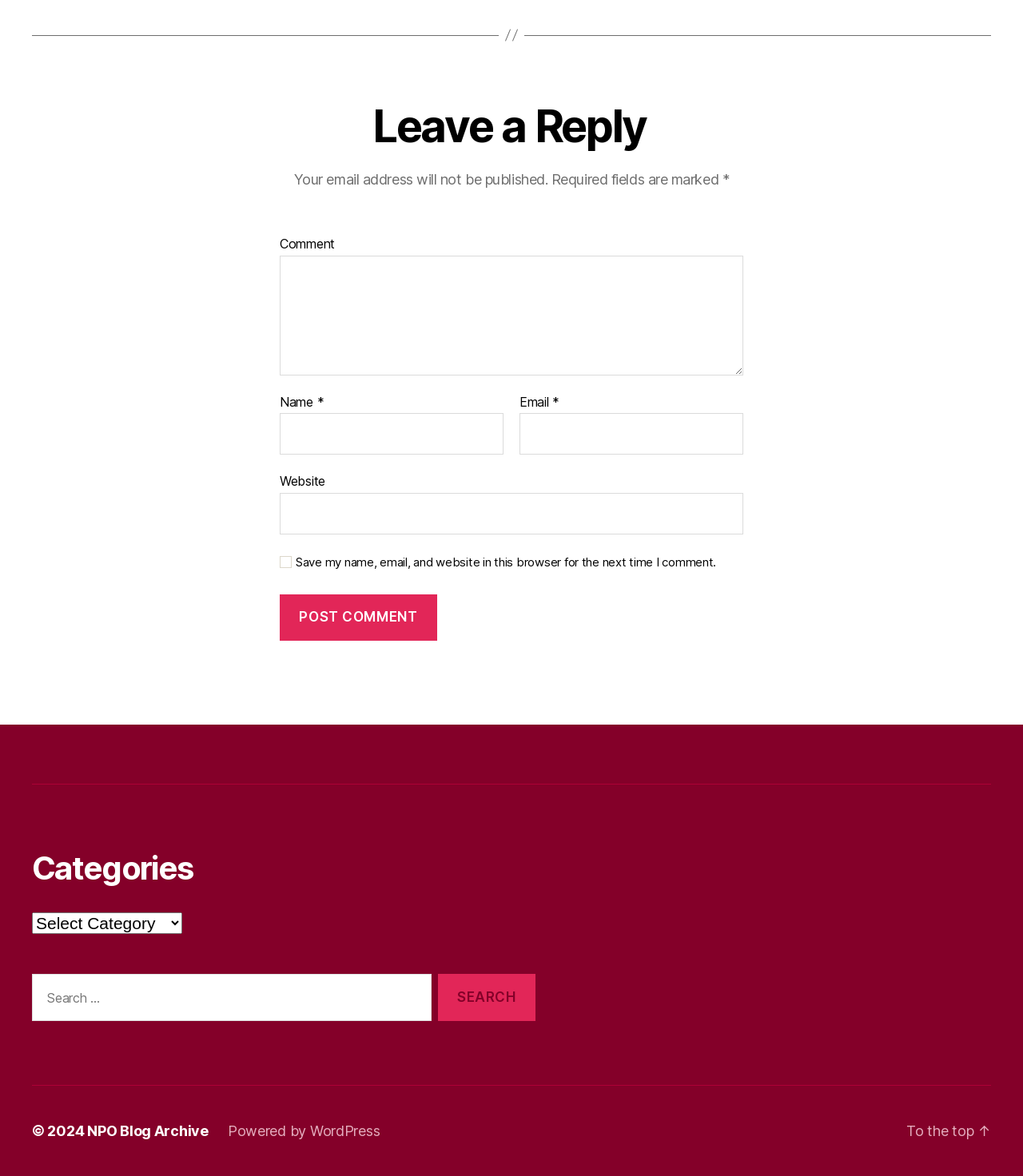Analyze the image and provide a detailed answer to the question: What is the purpose of the comment section?

The purpose of the comment section can be inferred from the heading 'Leave a Reply' and the presence of text fields for name, email, and comment, indicating that users can leave a reply or comment on the webpage.